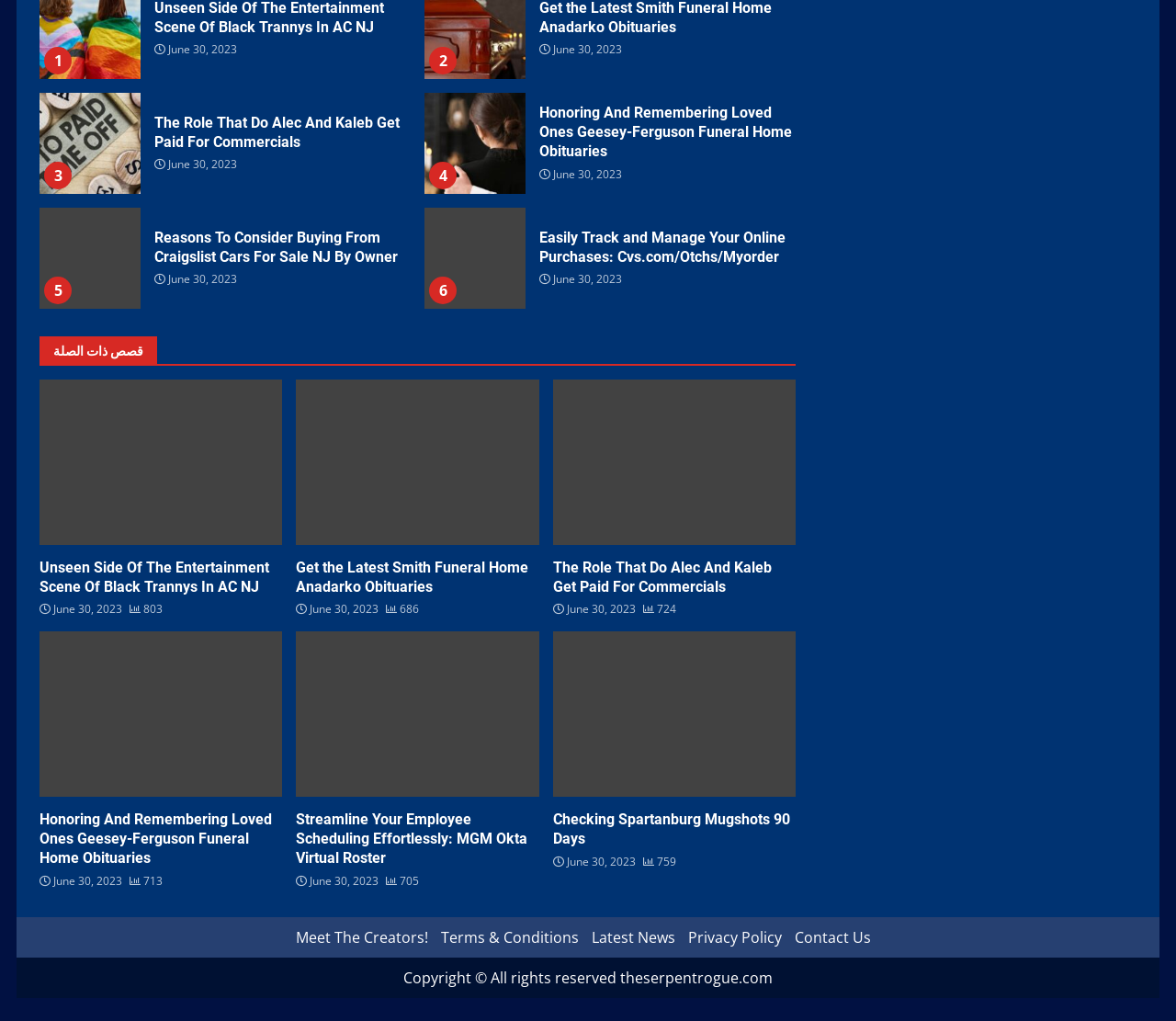Please identify the bounding box coordinates of the clickable element to fulfill the following instruction: "Explore Easily Track and Manage Your Online Purchases: Cvs.com/Otchs/Myorder". The coordinates should be four float numbers between 0 and 1, i.e., [left, top, right, bottom].

[0.459, 0.224, 0.668, 0.26]